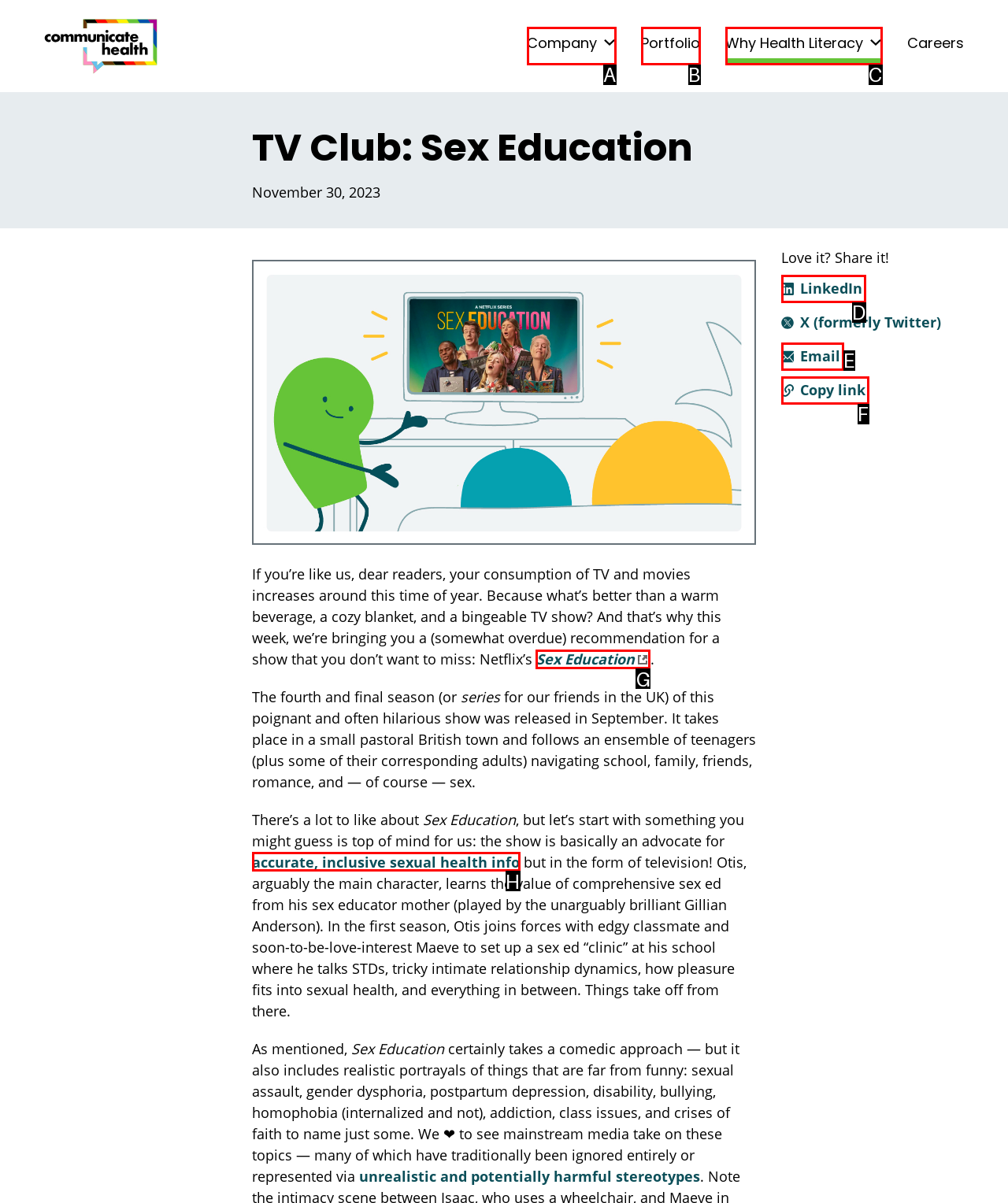For the task: Visit the project page, specify the letter of the option that should be clicked. Answer with the letter only.

None